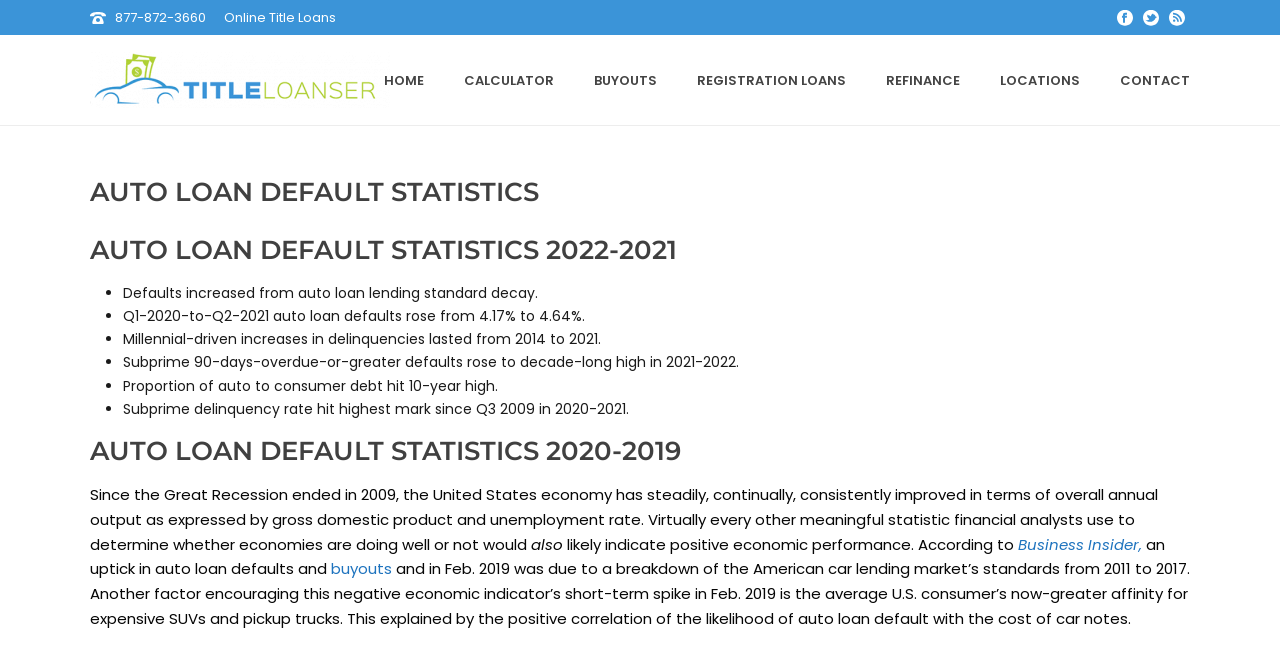What is the title of the first section?
Using the visual information, respond with a single word or phrase.

AUTO LOAN DEFAULT STATISTICS